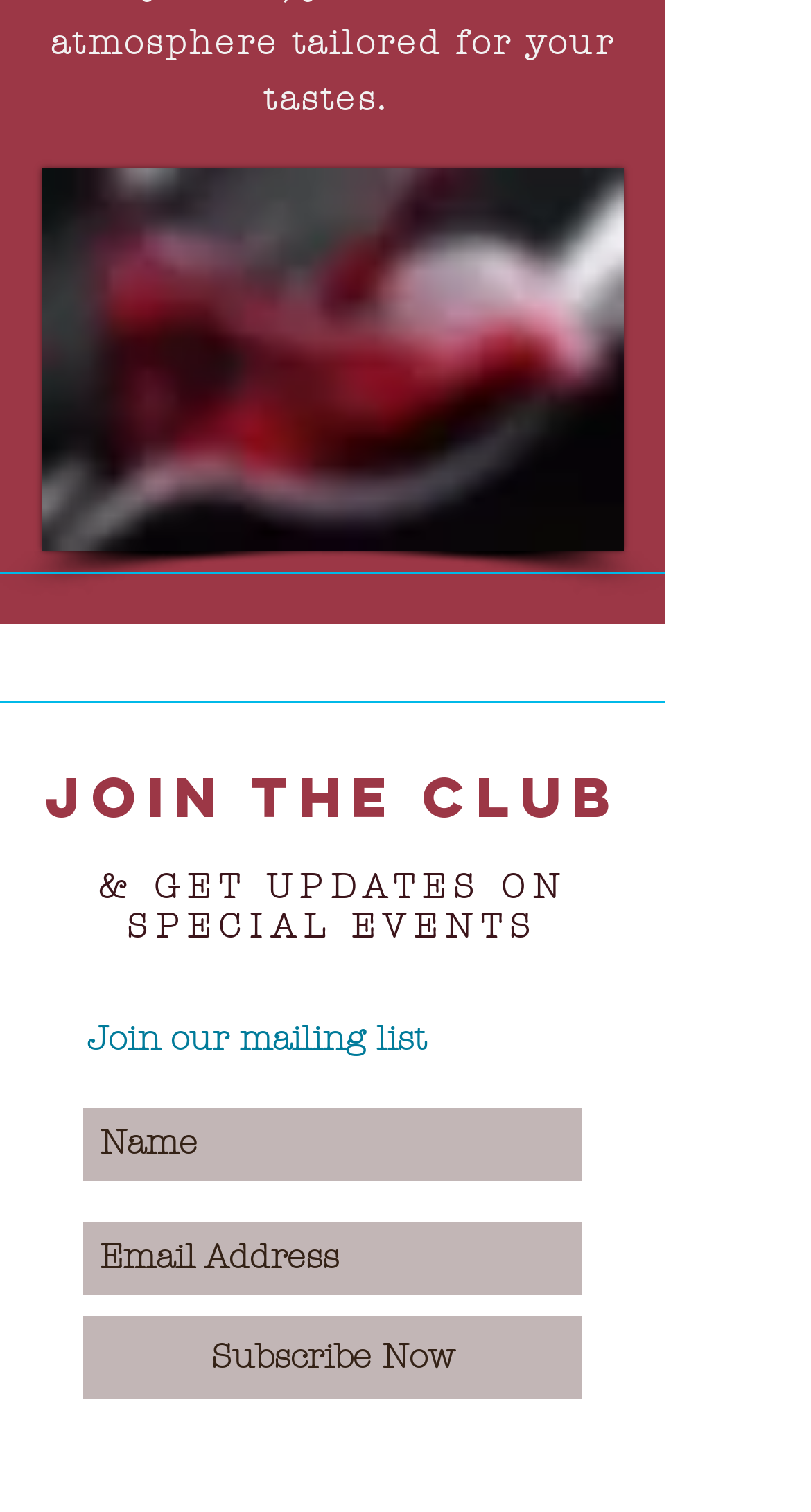What is the purpose of the region below the heading?
Please give a well-detailed answer to the question.

The region below the heading 'Join the club' contains a static text 'Join our mailing list' and two textboxes for 'Name' and 'Email Address', indicating that the purpose of this region is to allow users to join the mailing list.